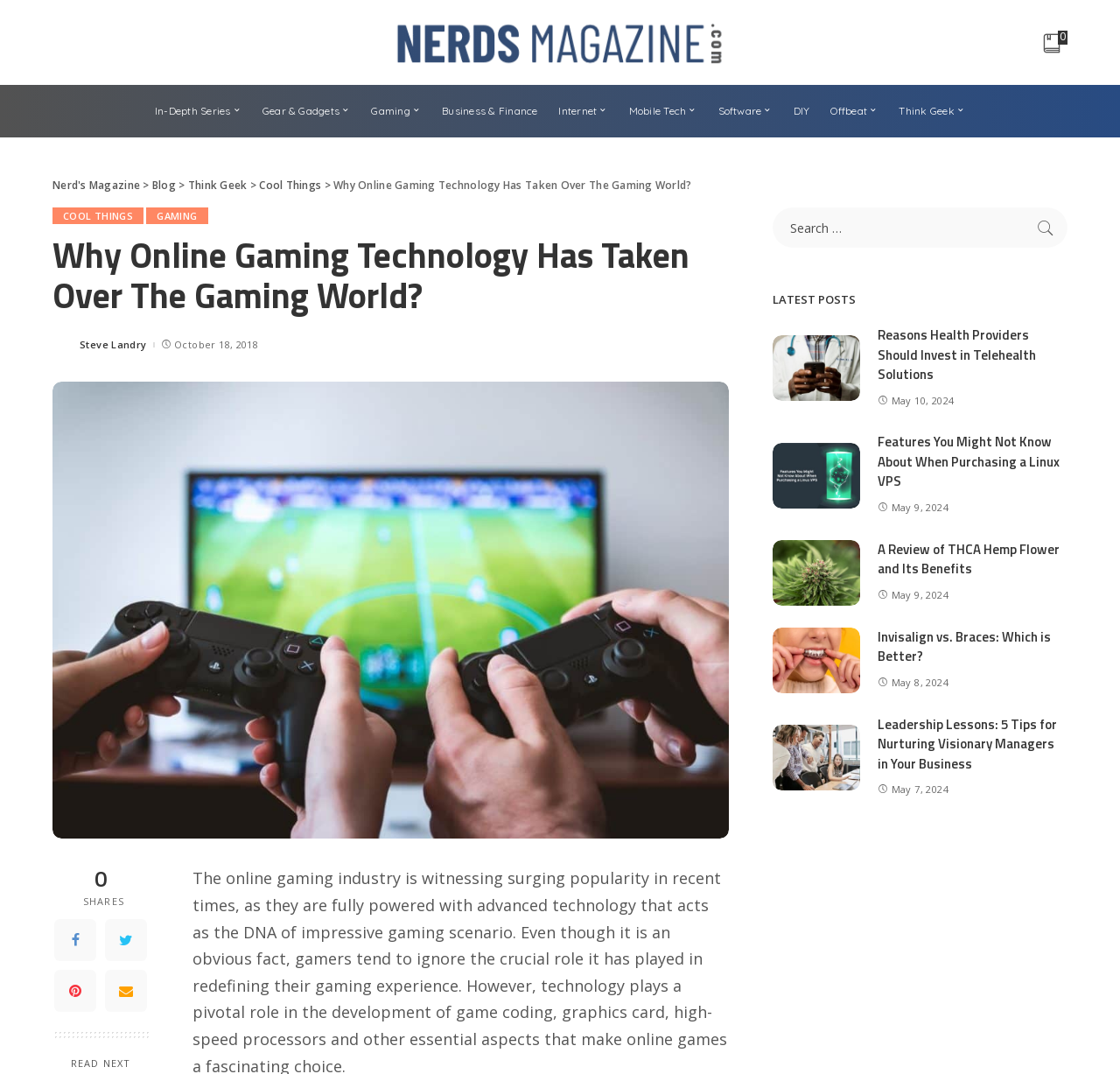Can you provide the bounding box coordinates for the element that should be clicked to implement the instruction: "Share the post"?

[0.074, 0.833, 0.111, 0.845]